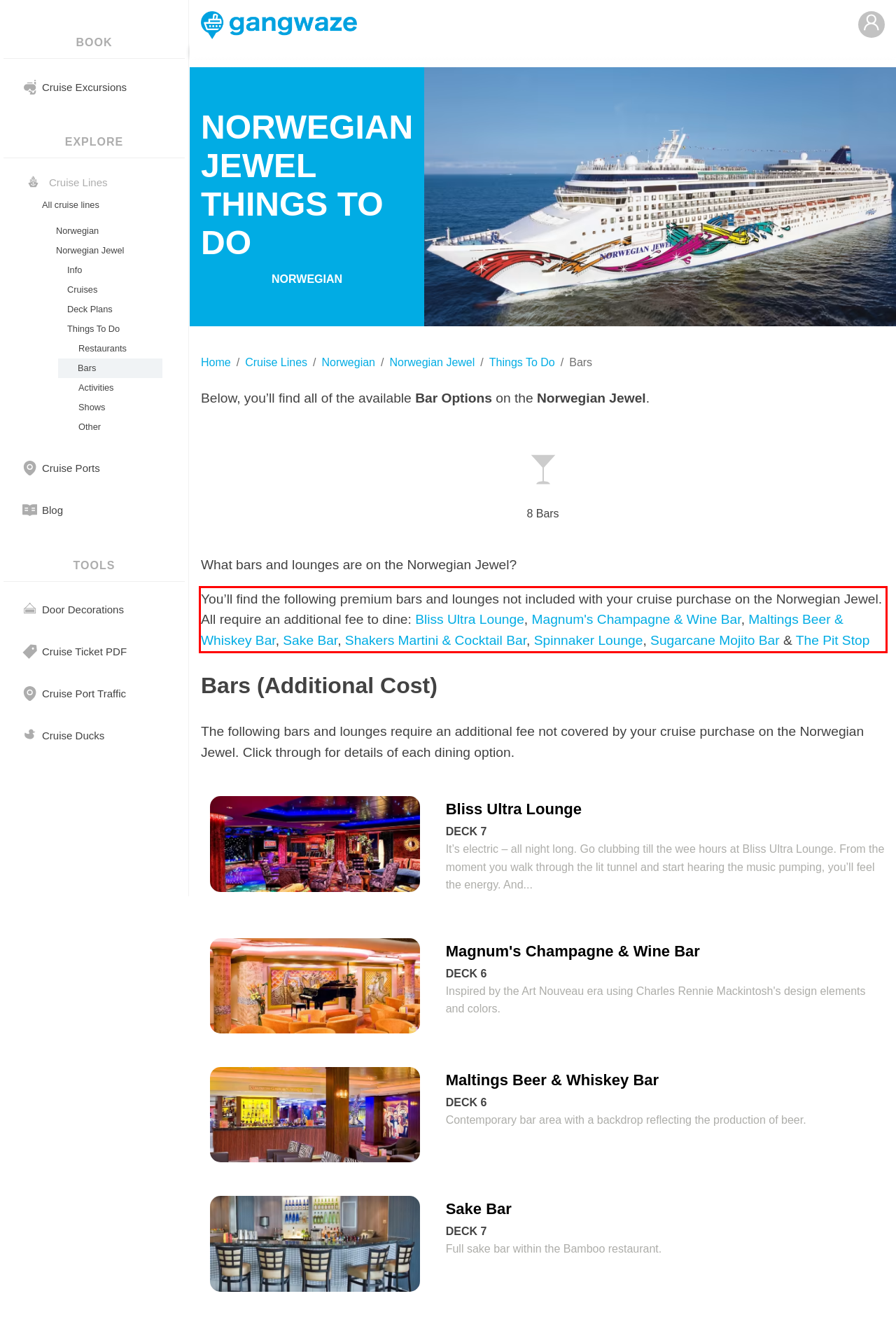You are provided with a screenshot of a webpage that includes a UI element enclosed in a red rectangle. Extract the text content inside this red rectangle.

You’ll find the following premium bars and lounges not included with your cruise purchase on the Norwegian Jewel. All require an additional fee to dine: Bliss Ultra Lounge, Magnum's Champagne & Wine Bar, Maltings Beer & Whiskey Bar, Sake Bar, Shakers Martini & Cocktail Bar, Spinnaker Lounge, Sugarcane Mojito Bar & The Pit Stop